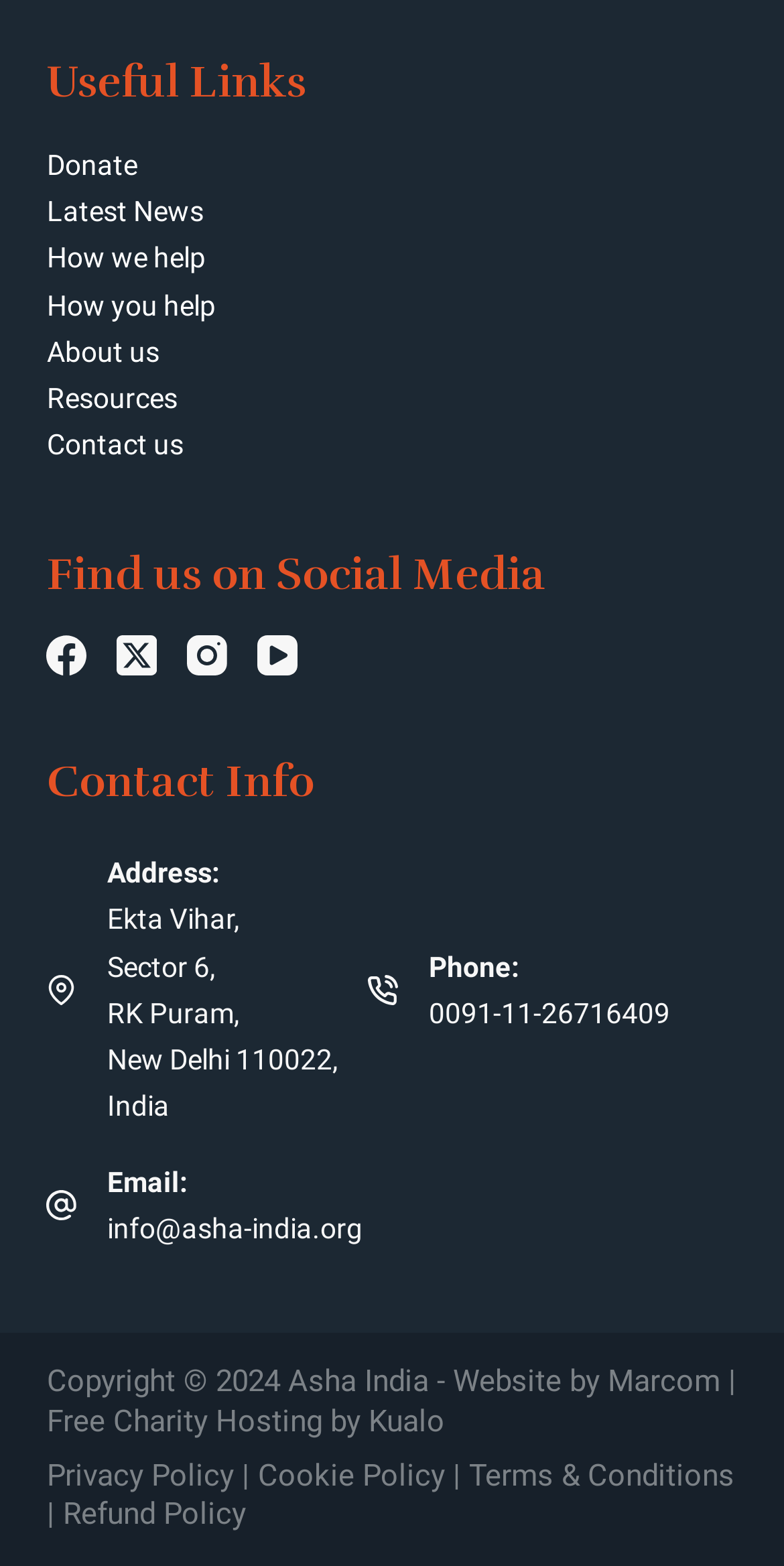Answer the question below in one word or phrase:
How many social media platforms are listed?

4